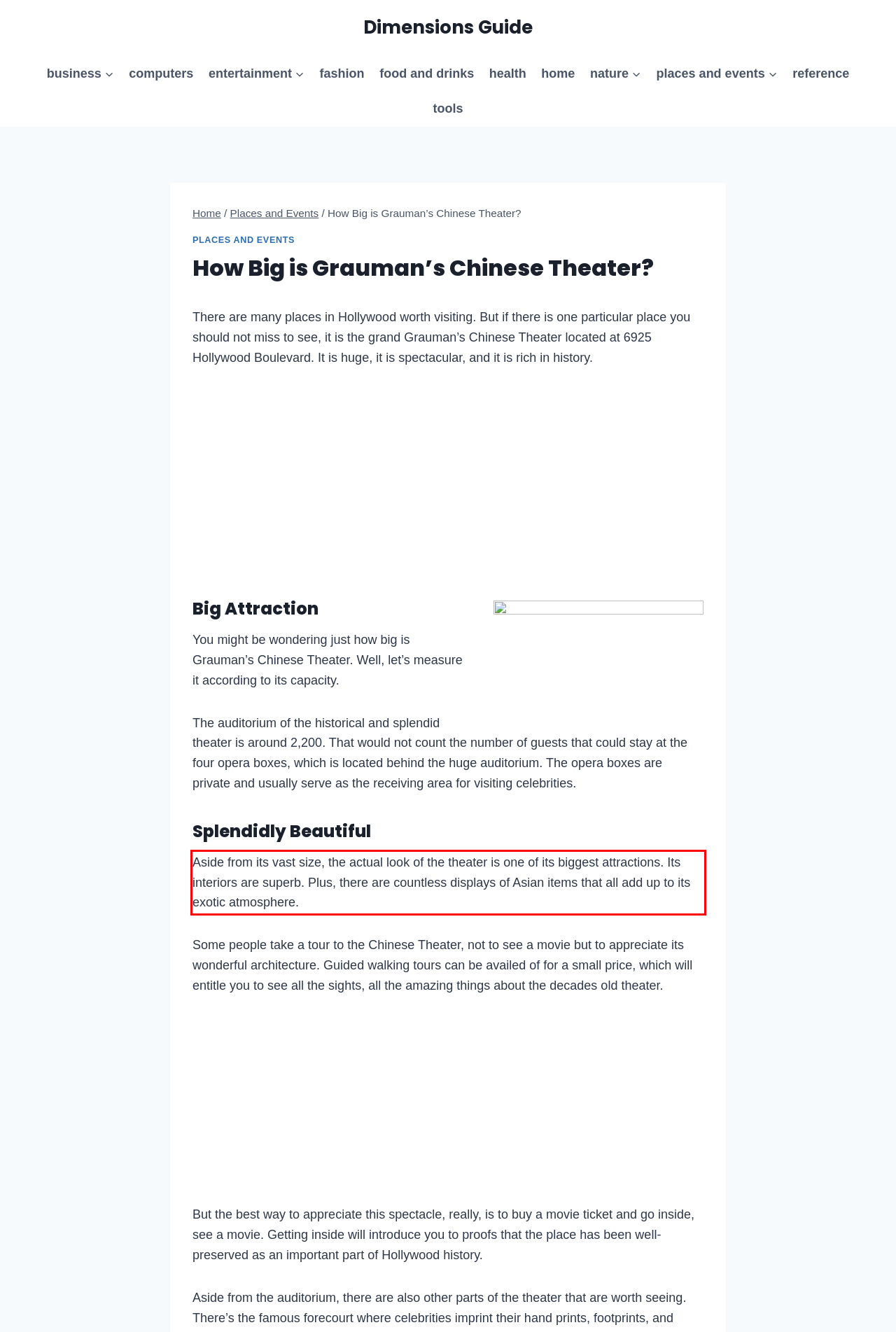Analyze the webpage screenshot and use OCR to recognize the text content in the red bounding box.

Aside from its vast size, the actual look of the theater is one of its biggest attractions. Its interiors are superb. Plus, there are countless displays of Asian items that all add up to its exotic atmosphere.